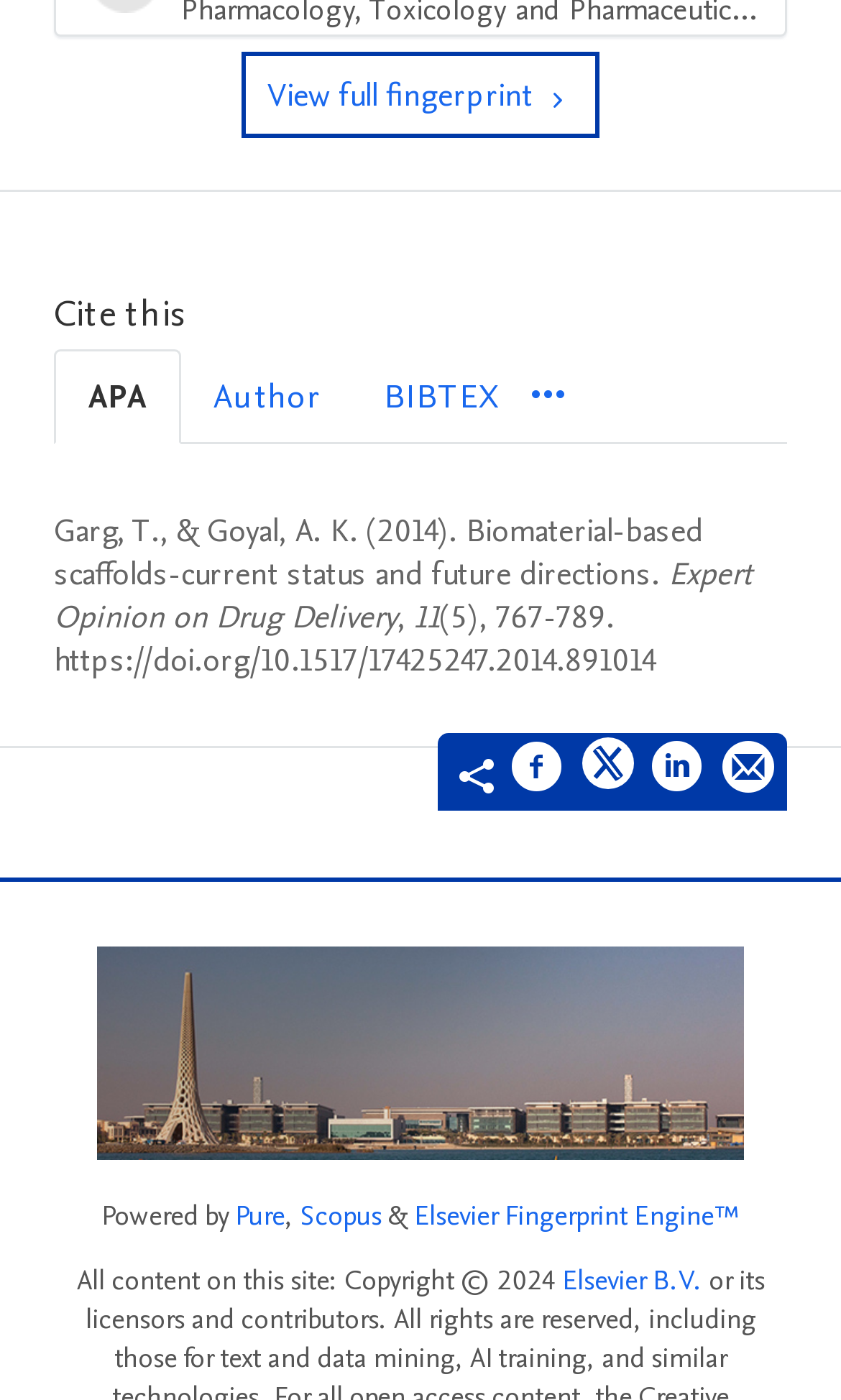Using the details from the image, please elaborate on the following question: What is the publisher of the content on this site?

The publisher of the content on this site can be determined by looking at the copyright information at the bottom of the page, which mentions 'Elsevier B.V.'.